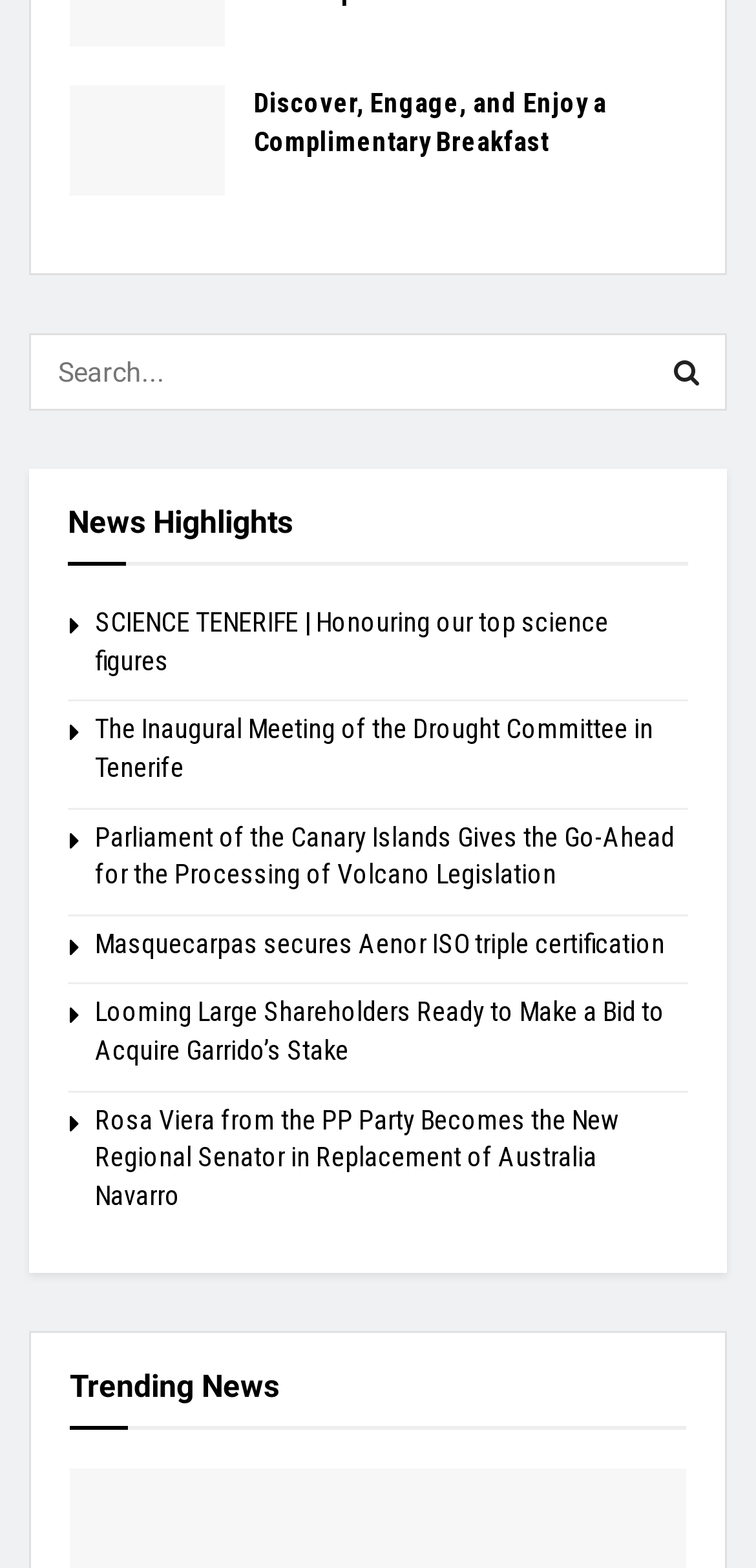Given the following UI element description: "June 13, 2024", find the bounding box coordinates in the webpage screenshot.

[0.238, 0.843, 0.433, 0.856]